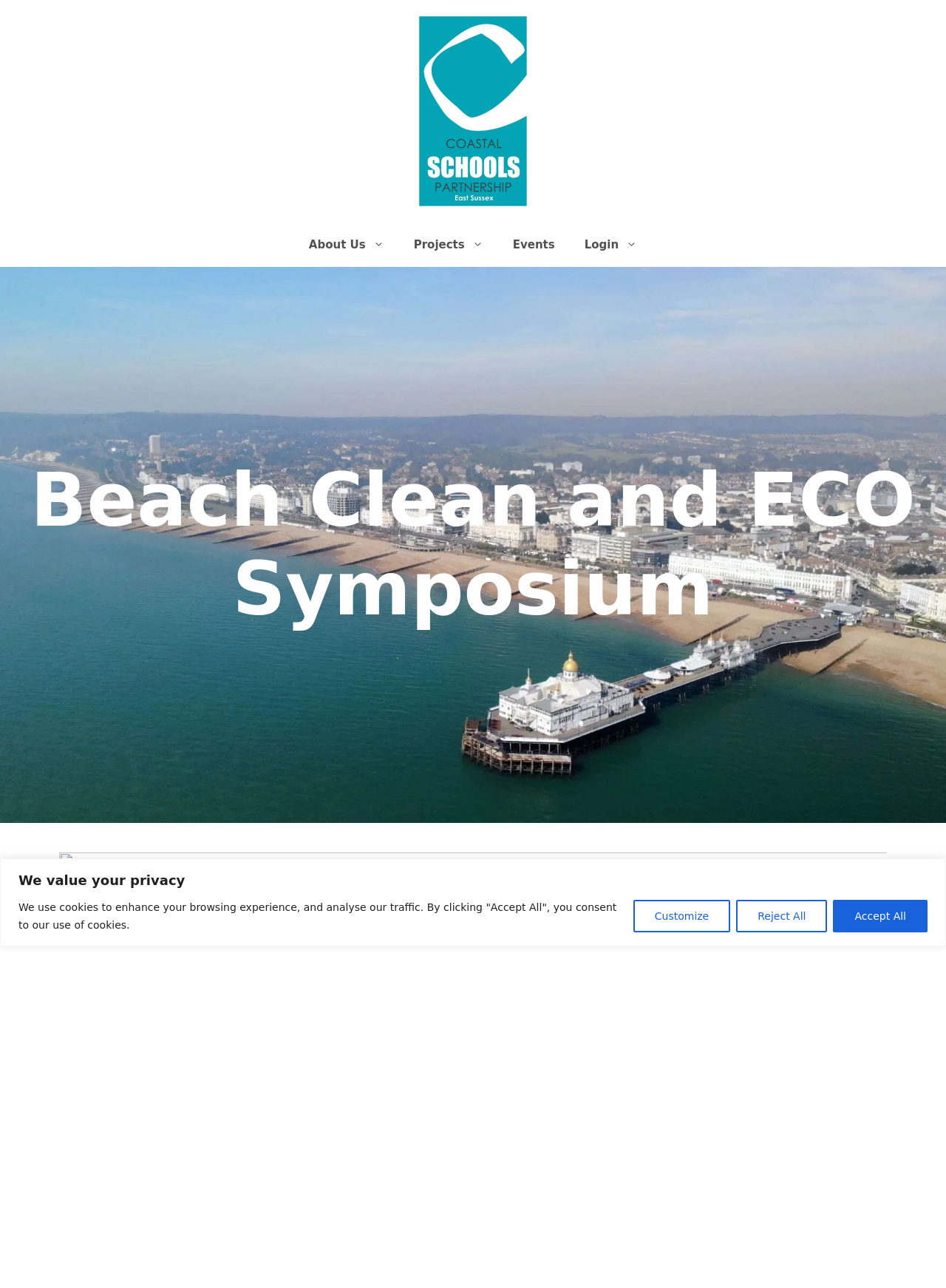What is the name of the partnership?
Please answer the question as detailed as possible.

I found the answer by looking at the banner section of the webpage, where there is a link with the text 'Coastal Schools Partnership' and an accompanying image with the same name.